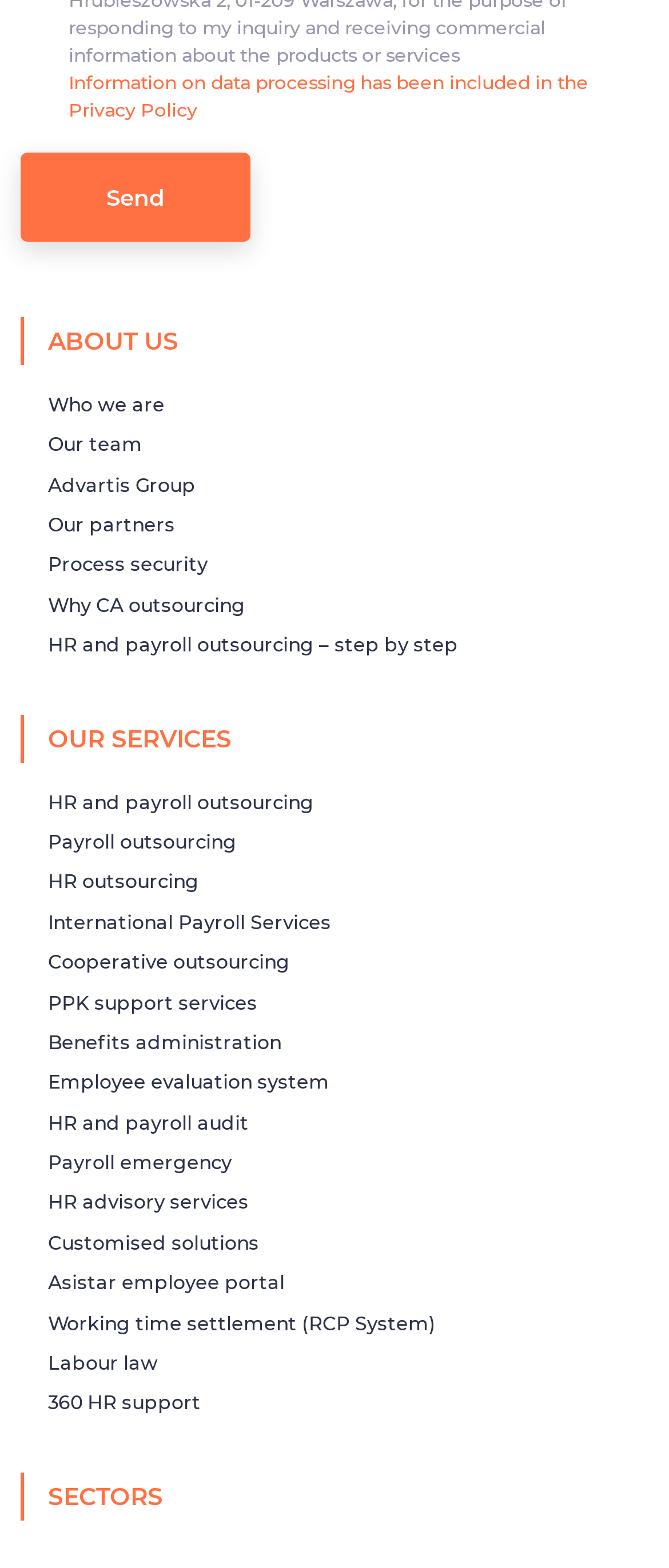What is the last link under the 'SECTORS' section?
Examine the image and provide an in-depth answer to the question.

The 'SECTORS' section has only one link, which is 'Labour law'. This link is located at the bottom of the webpage, and it is likely to be related to the company's services or expertise in labour law.